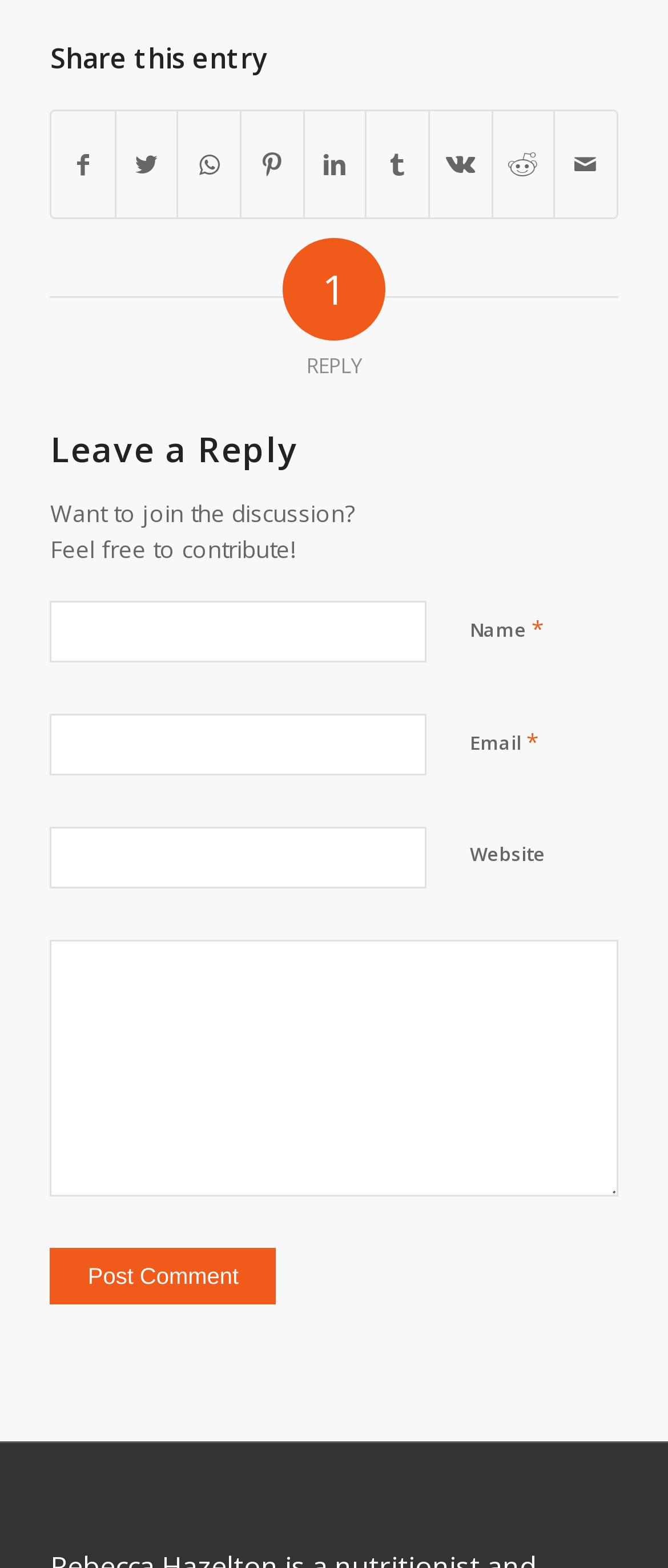Using the elements shown in the image, answer the question comprehensively: What is the purpose of the 'Leave a Reply' section?

The 'Leave a Reply' section contains a heading, some static text, and input fields for name, email, website, and comment. This suggests that the purpose of this section is to allow users to leave a comment or reply to the entry.